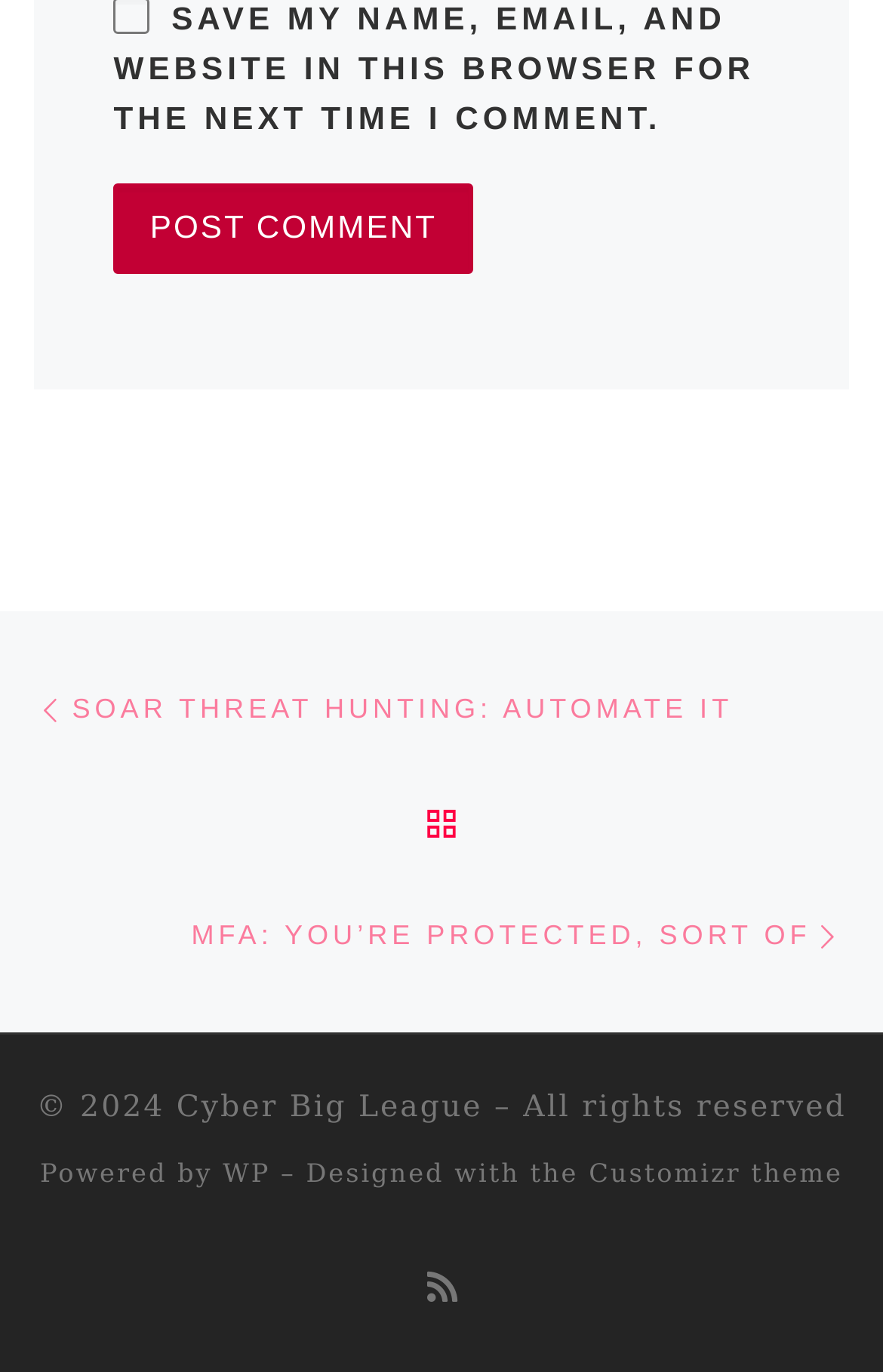Using the description: "Andy Inglis", determine the UI element's bounding box coordinates. Ensure the coordinates are in the format of four float numbers between 0 and 1, i.e., [left, top, right, bottom].

None